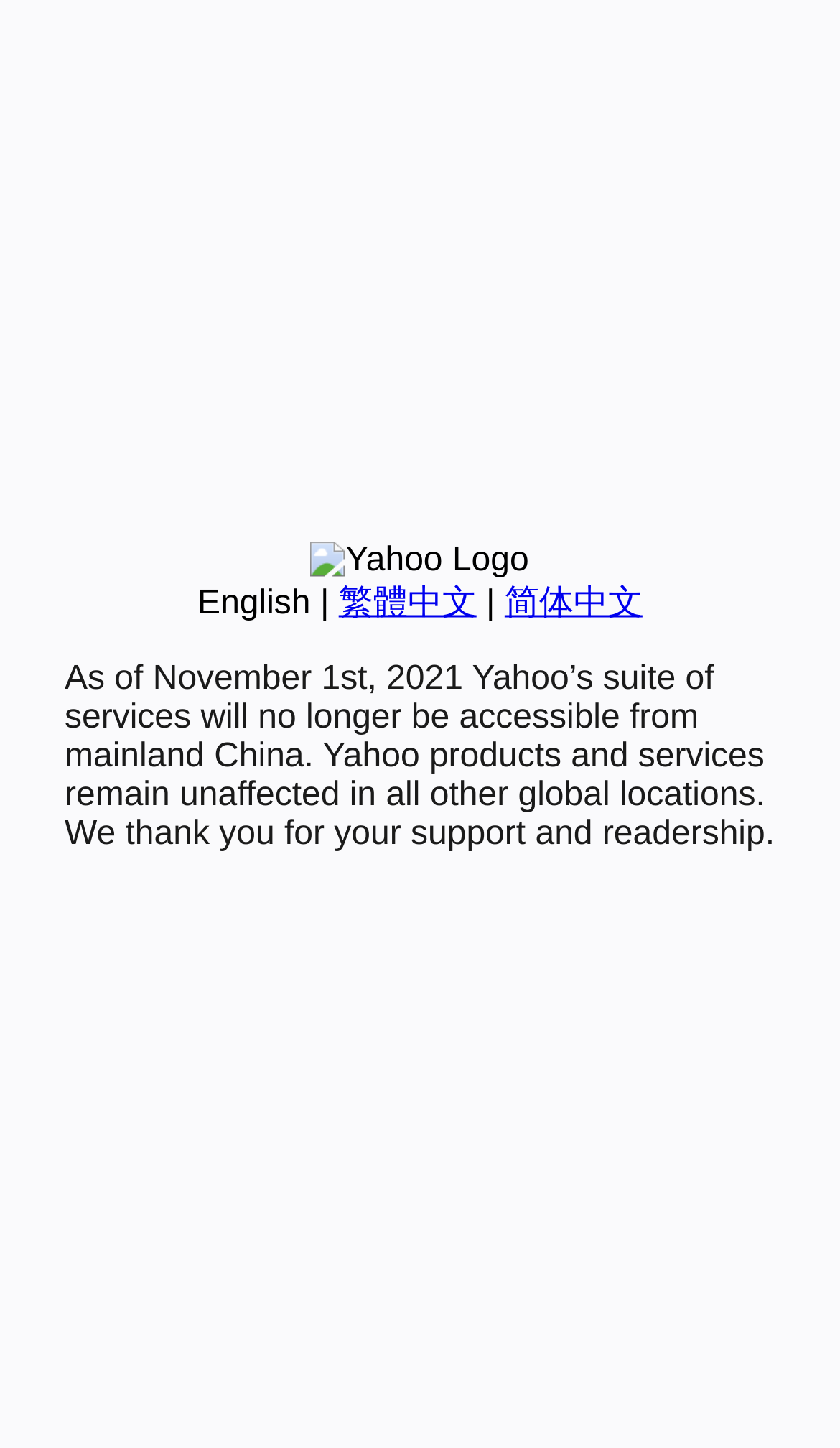Identify the bounding box for the element characterized by the following description: "简体中文".

[0.601, 0.404, 0.765, 0.429]